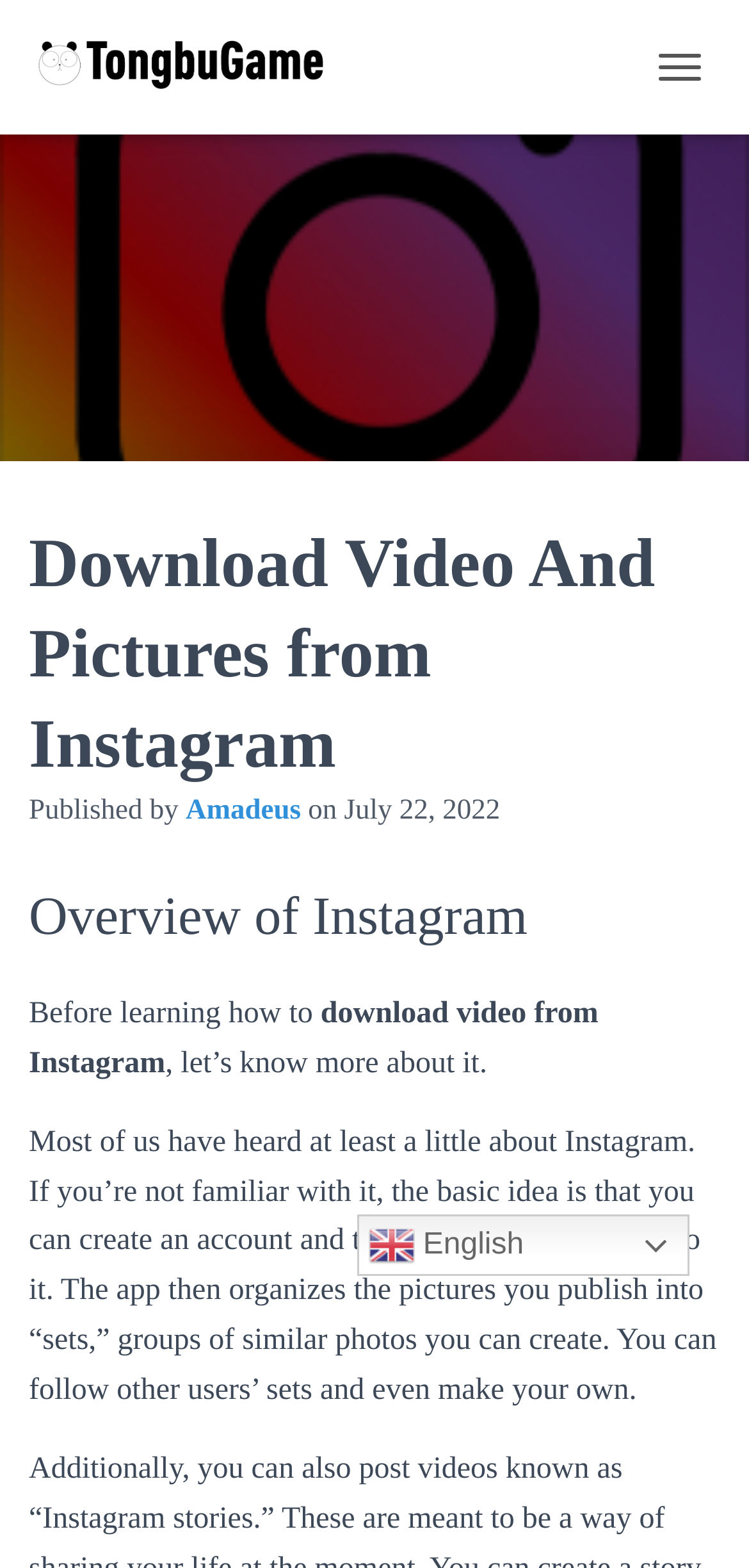Generate a thorough description of the webpage.

The webpage is about downloading videos and pictures from Instagram, with a focus on tutorials and features. At the top left, there is a link to "TongbuGame" accompanied by an image, and a button to toggle navigation at the top right. 

Below the navigation button, there is a heading that reads "Download Video And Pictures from Instagram". Underneath this heading, there is a section that displays the publisher's information, including a link to "Amadeus" and a timestamp of "July 22, 2022".

Further down, there is a heading titled "Overview of Instagram", followed by a brief introduction to Instagram. The text explains that users can create an account, post pictures, and organize them into sets. It also mentions that users can follow other users' sets and create their own.

On the right side of the page, near the bottom, there is a link to switch the language to English, accompanied by an image of the English flag. Below this link, there is a button with an image, but no text description.

Throughout the page, there are a total of 2 buttons, 3 links, 5 images, and 7 blocks of static text. The layout is organized, with clear headings and concise text, making it easy to navigate and understand the content.